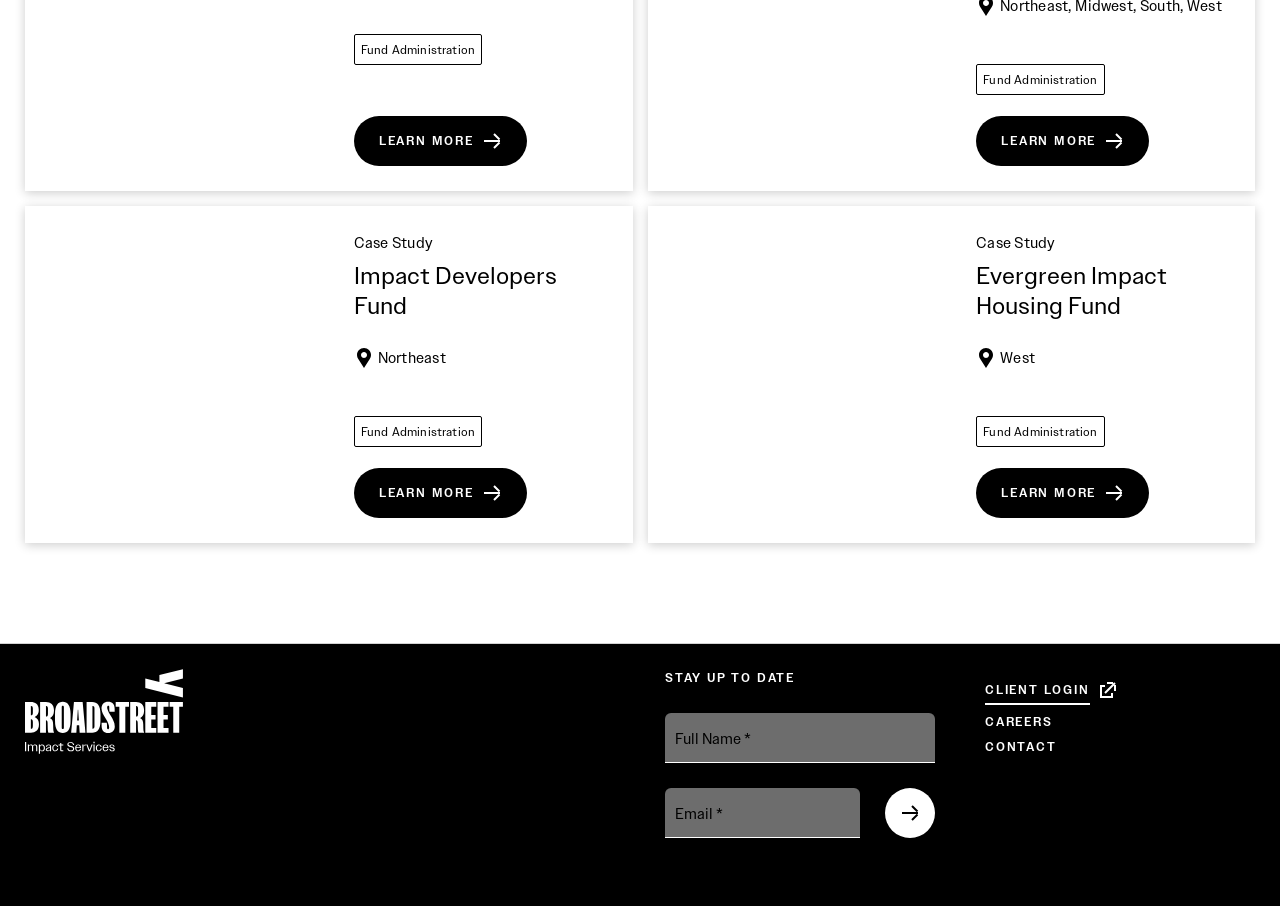Answer in one word or a short phrase: 
How many case studies are presented?

2